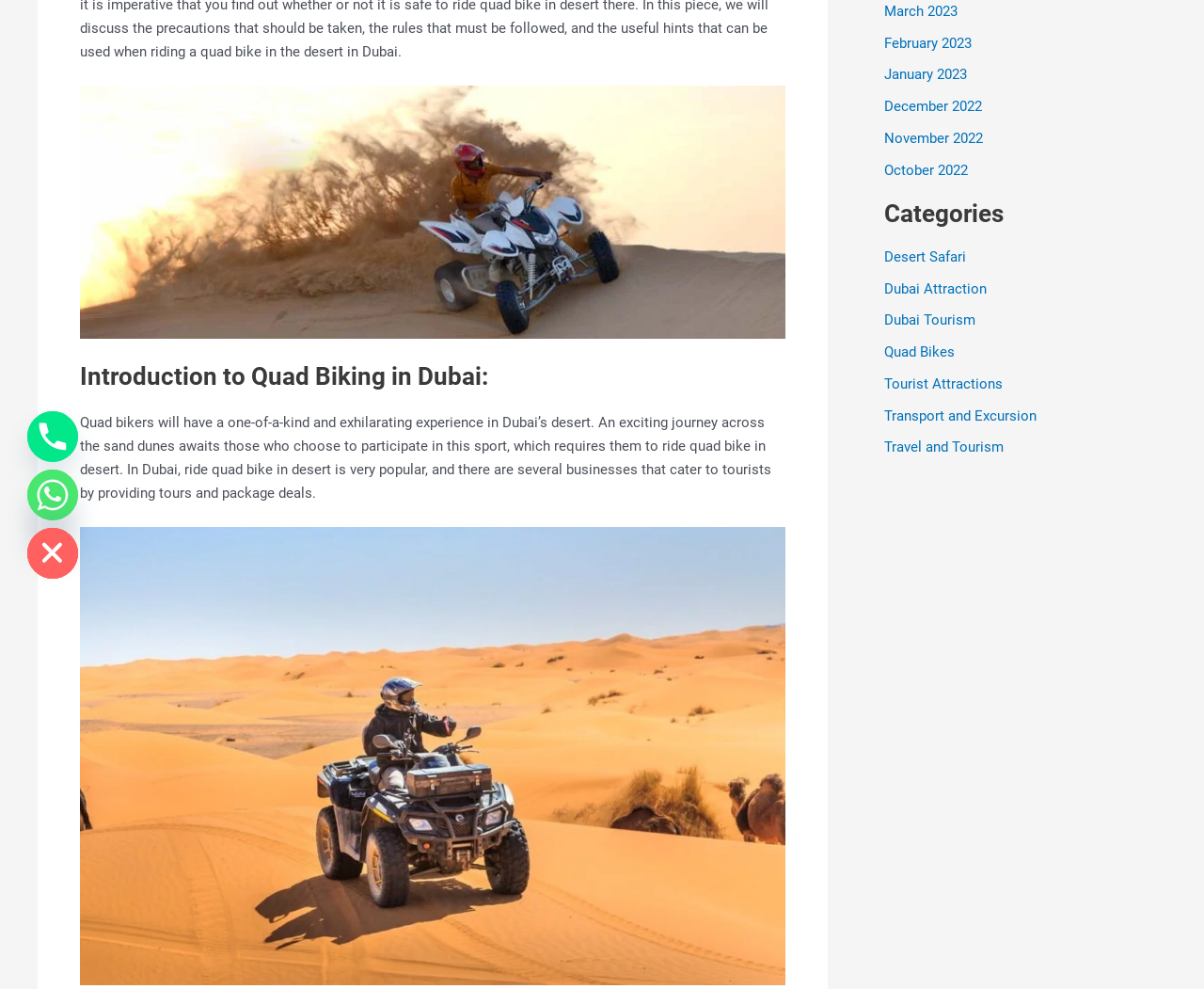Bounding box coordinates are specified in the format (top-left x, top-left y, bottom-right x, bottom-right y). All values are floating point numbers bounded between 0 and 1. Please provide the bounding box coordinate of the region this sentence describes: aria-label="Phone"

[0.023, 0.416, 0.065, 0.467]